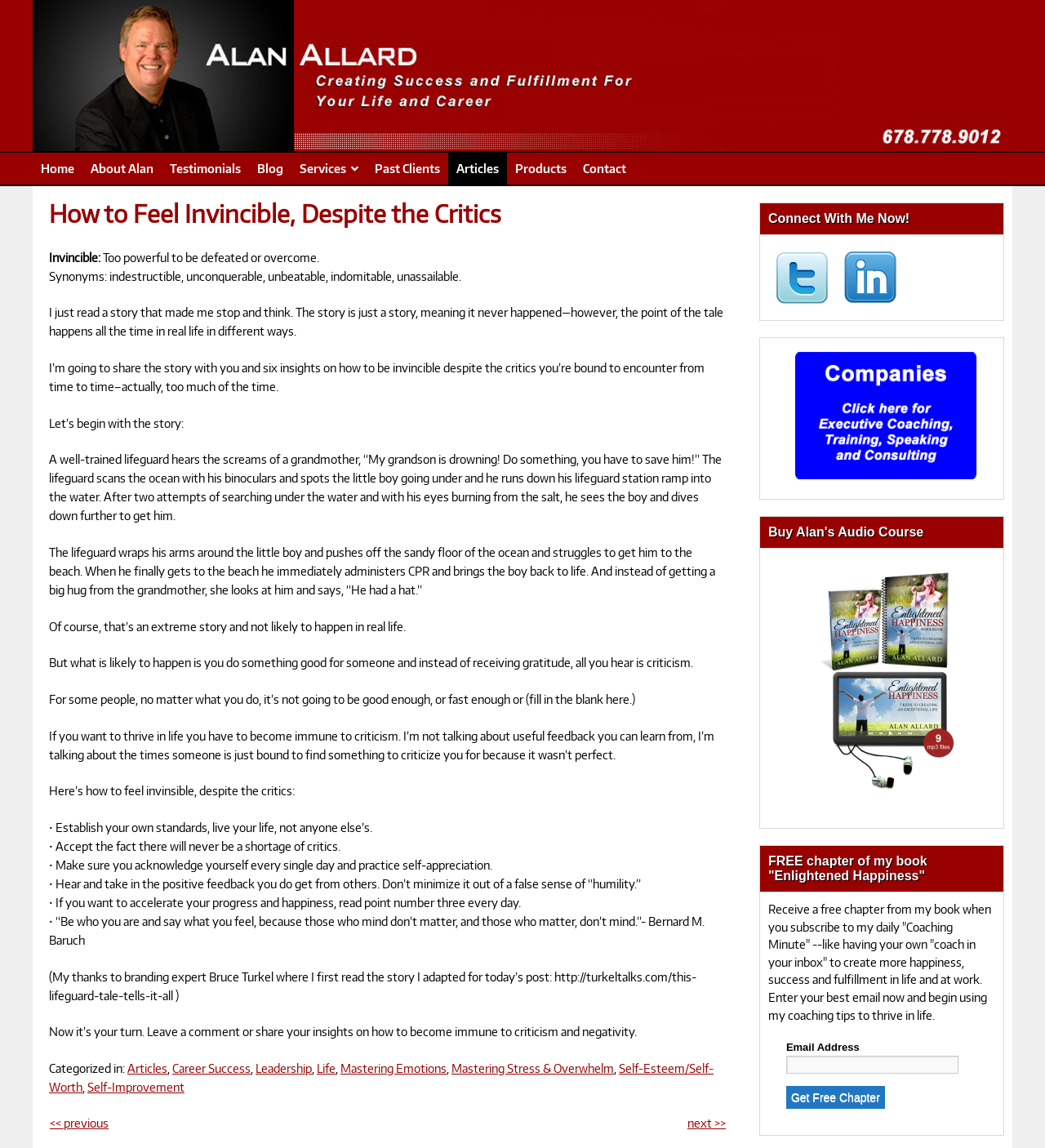Please provide the bounding box coordinates for the element that needs to be clicked to perform the following instruction: "Click on '.dev is Dead!' ". The coordinates should be given as four float numbers between 0 and 1, i.e., [left, top, right, bottom].

None